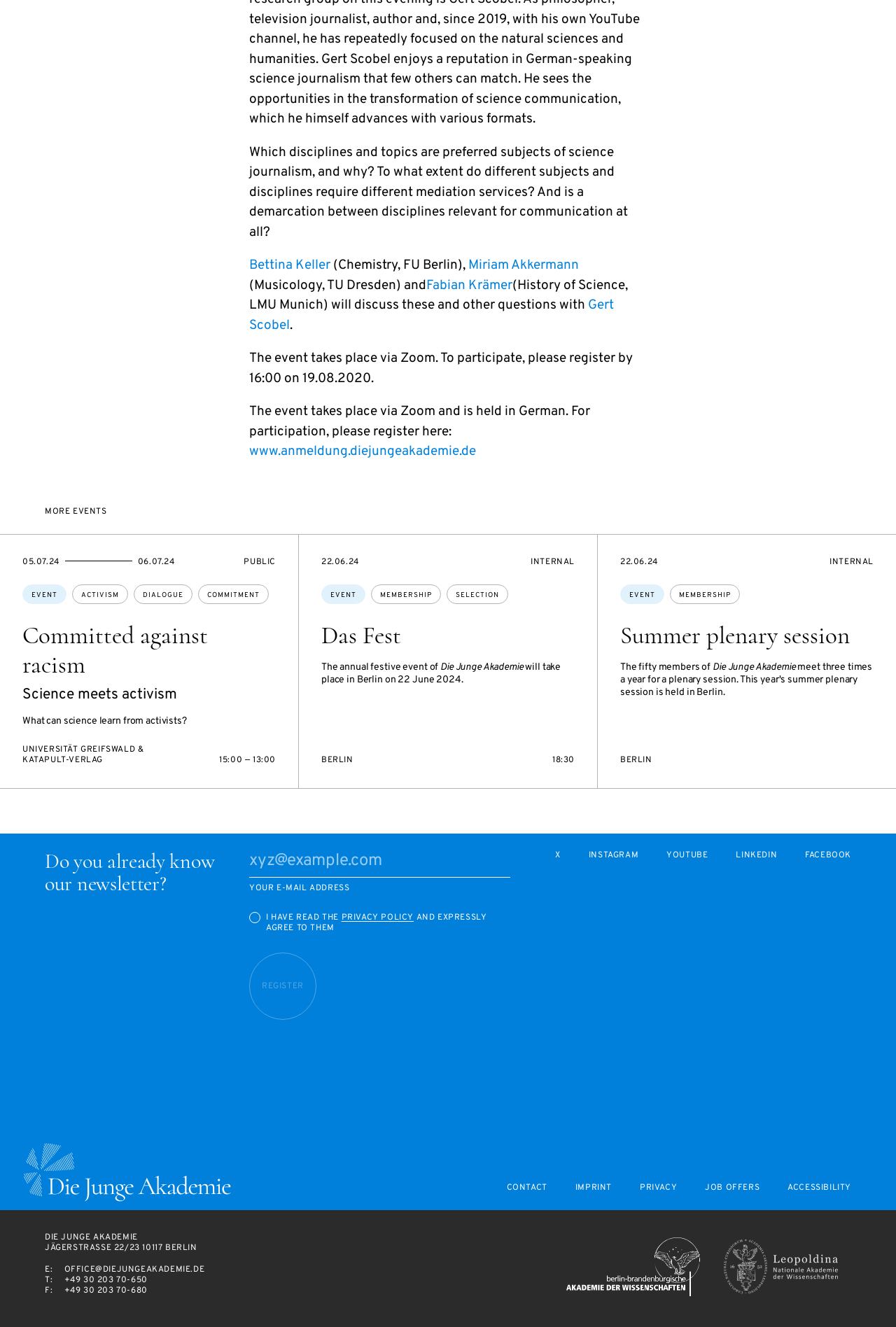Determine the bounding box coordinates for the UI element with the following description: "Bettina Keller". The coordinates should be four float numbers between 0 and 1, represented as [left, top, right, bottom].

[0.278, 0.194, 0.369, 0.206]